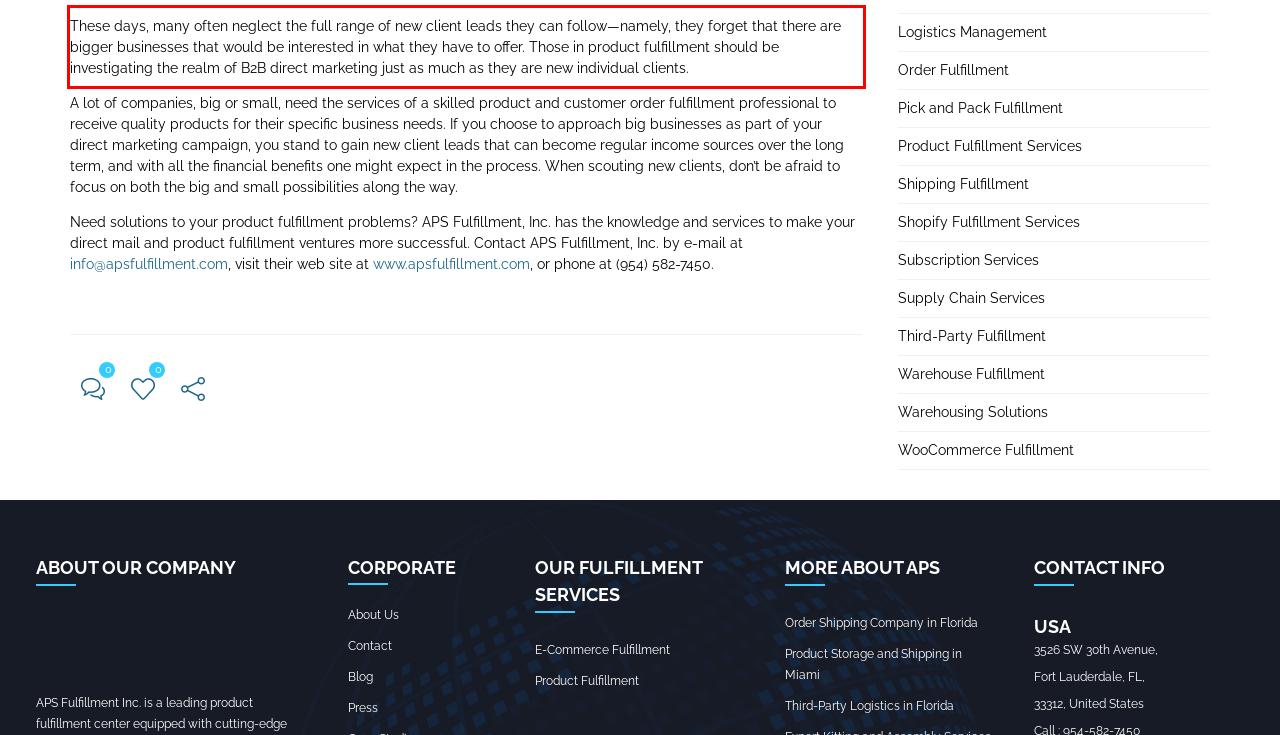Examine the screenshot of the webpage, locate the red bounding box, and perform OCR to extract the text contained within it.

These days, many often neglect the full range of new client leads they can follow—namely, they forget that there are bigger businesses that would be interested in what they have to offer. Those in product fulfillment should be investigating the realm of B2B direct marketing just as much as they are new individual clients.